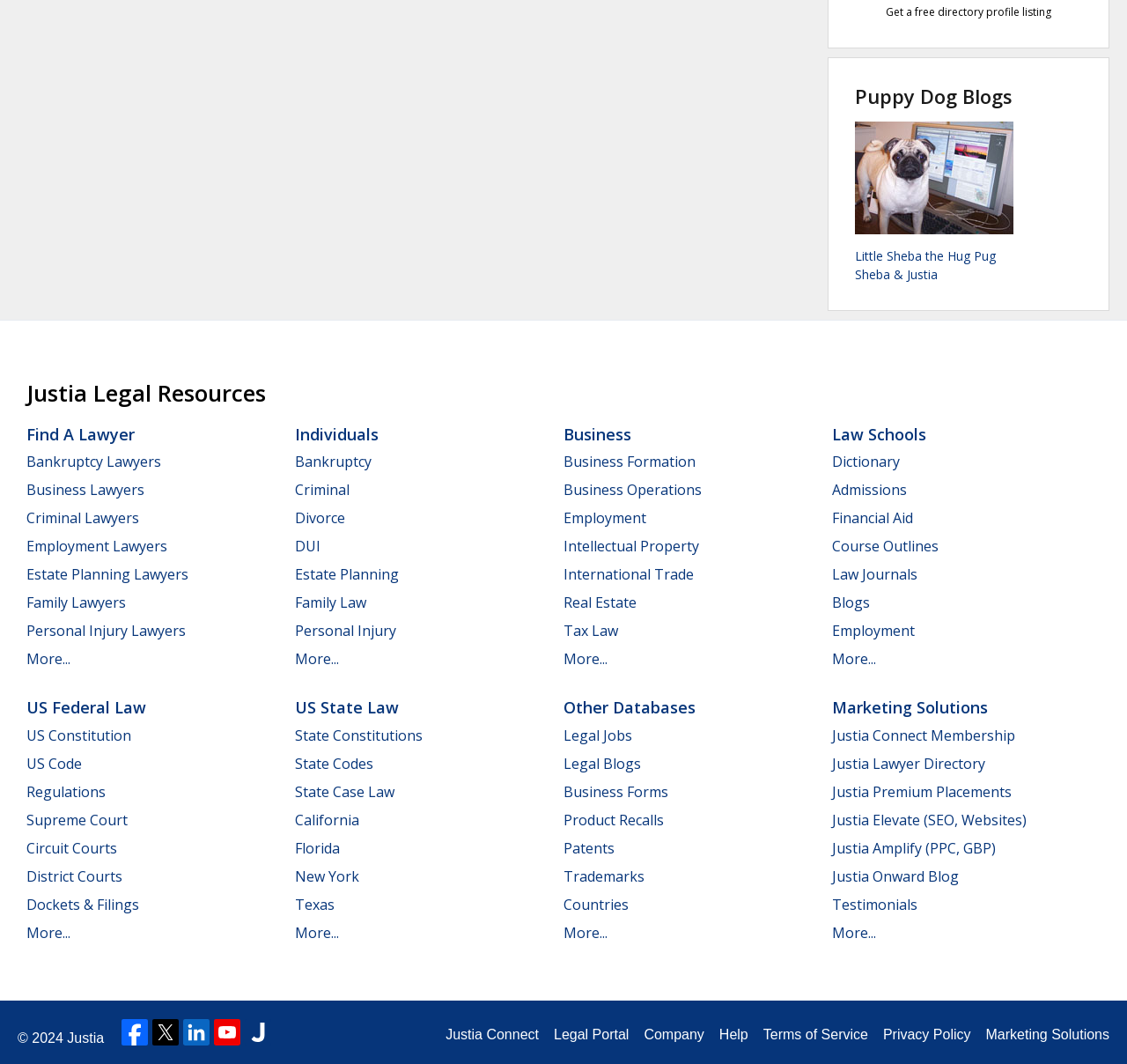Given the description of a UI element: "Justia Elevate (SEO, Websites)", identify the bounding box coordinates of the matching element in the webpage screenshot.

[0.738, 0.761, 0.911, 0.779]